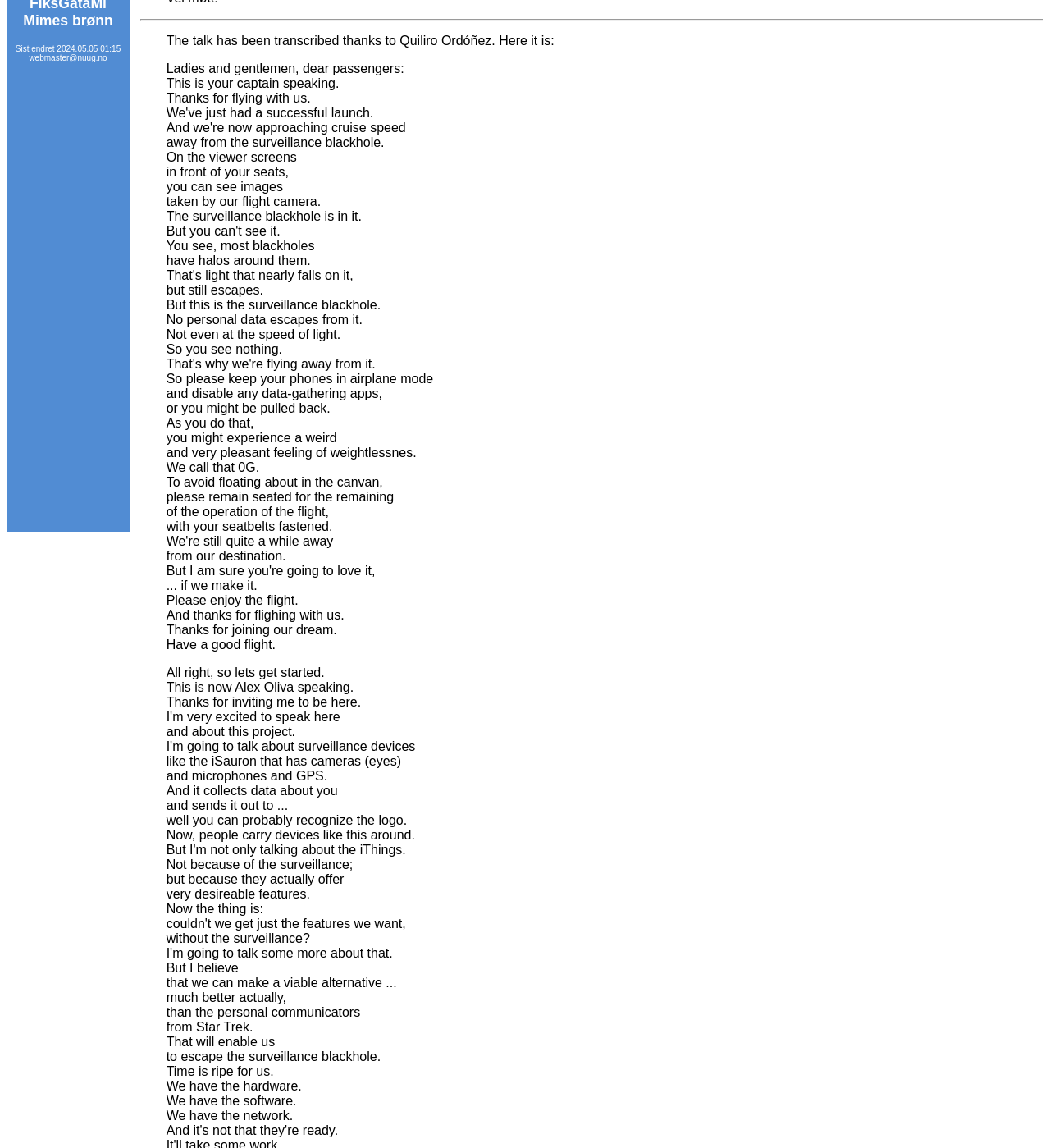Given the description Mimes brønn, predict the bounding box coordinates of the UI element. Ensure the coordinates are in the format (top-left x, top-left y, bottom-right x, bottom-right y) and all values are between 0 and 1.

[0.022, 0.011, 0.108, 0.025]